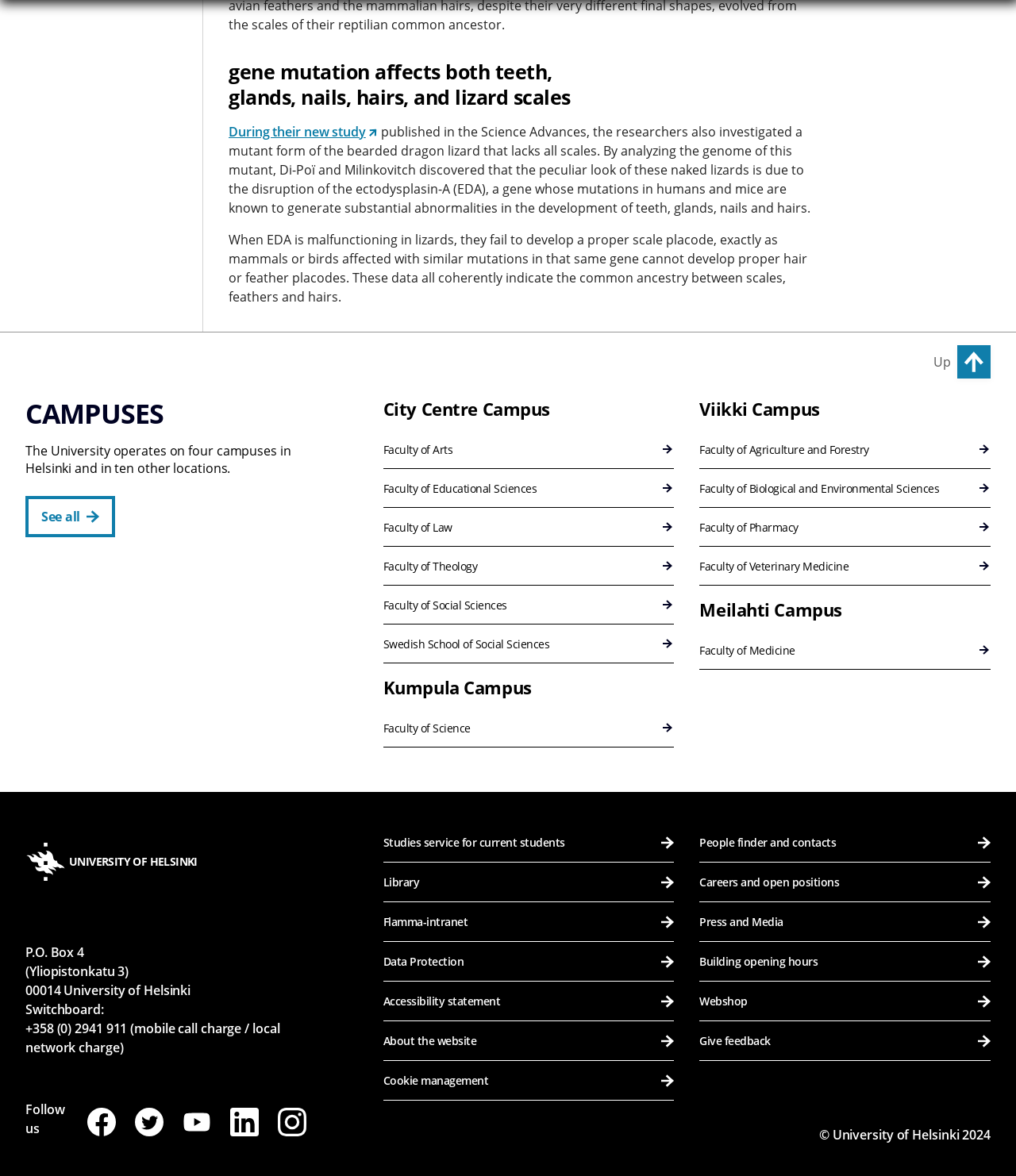Determine the bounding box for the described HTML element: "View". Ensure the coordinates are four float numbers between 0 and 1 in the format [left, top, right, bottom].

None